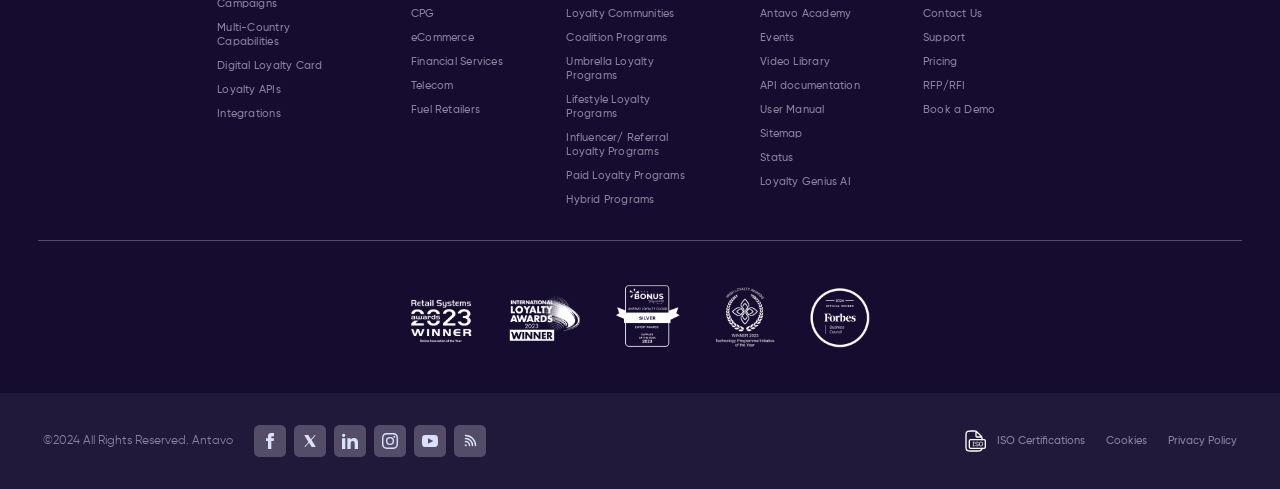Reply to the question below using a single word or brief phrase:
How many links are there in the top section?

9